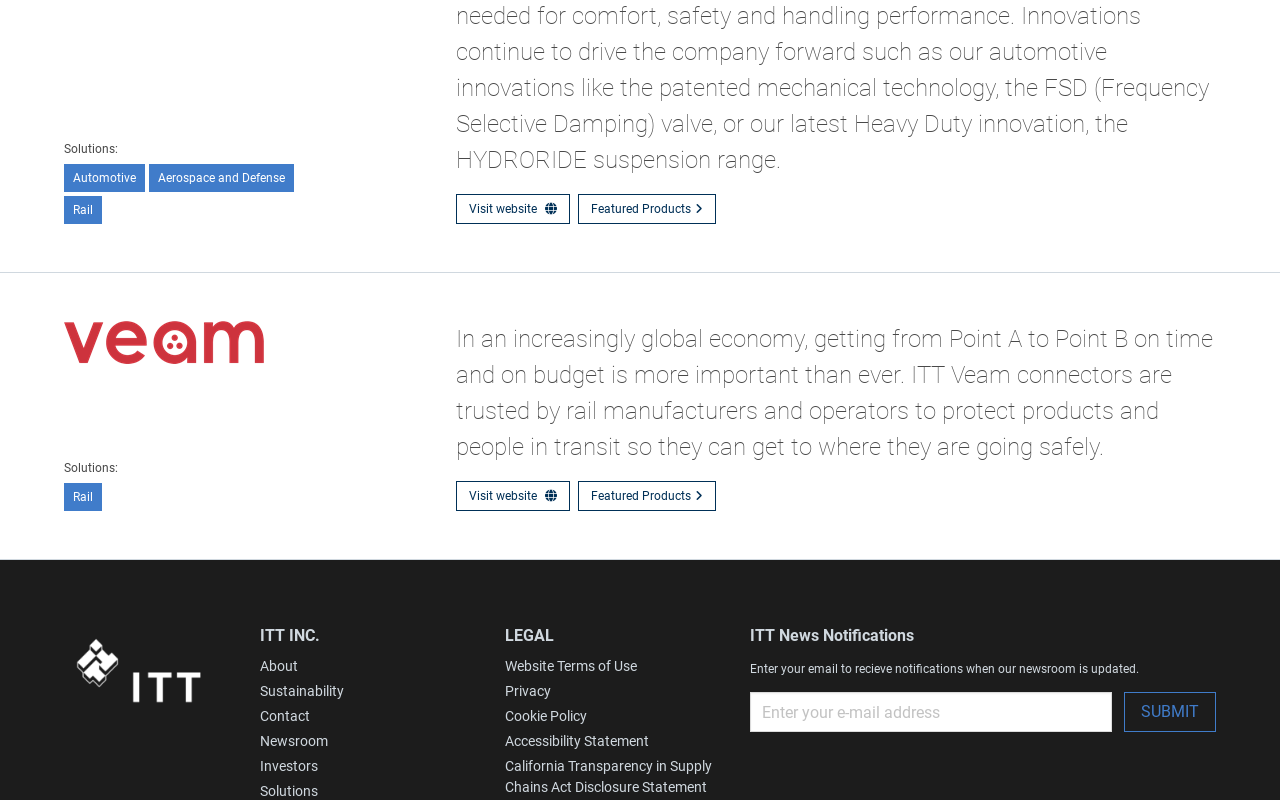Locate the bounding box coordinates of the area that needs to be clicked to fulfill the following instruction: "Show featured products of KONI". The coordinates should be in the format of four float numbers between 0 and 1, namely [left, top, right, bottom].

[0.452, 0.242, 0.559, 0.28]